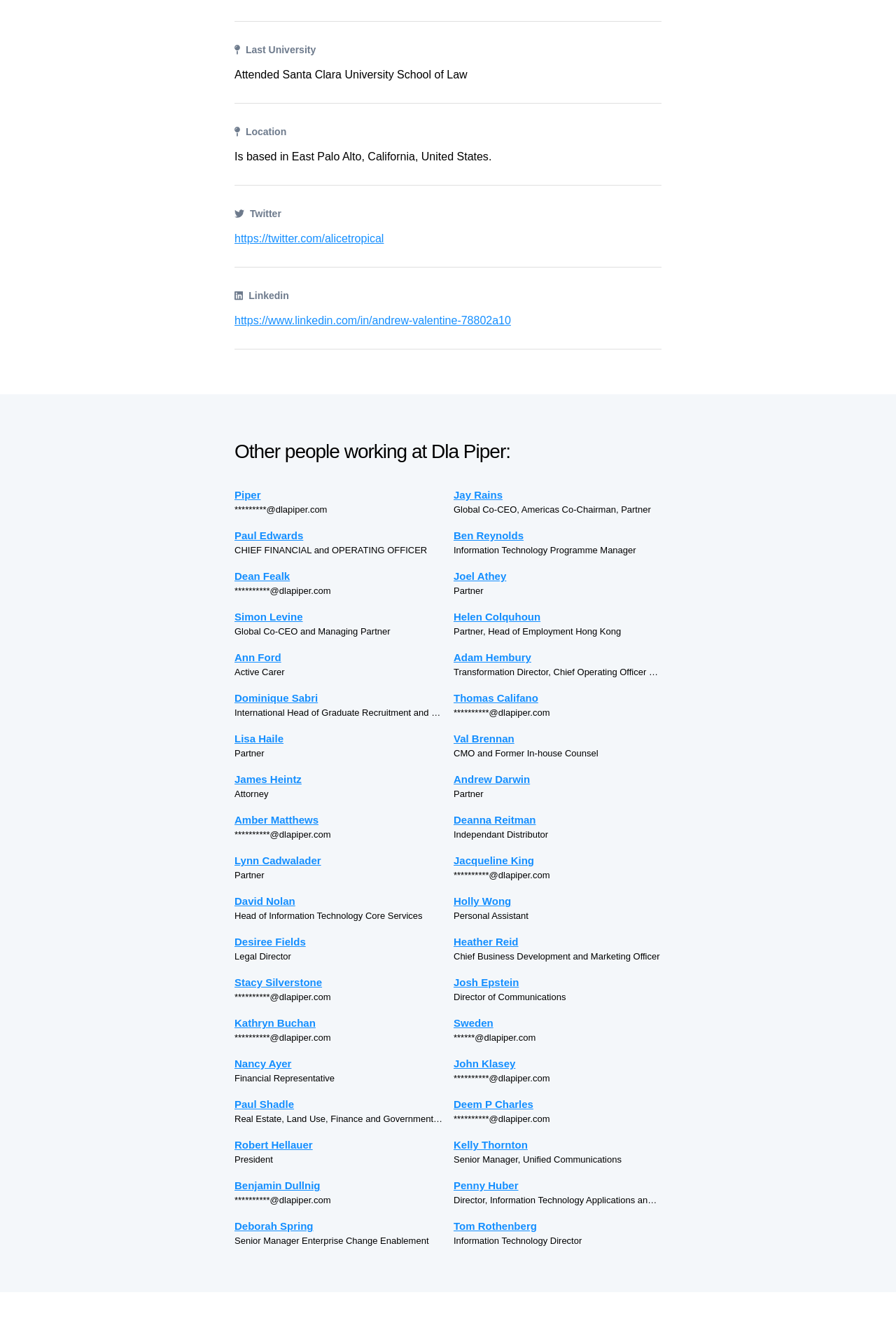Refer to the screenshot and answer the following question in detail:
What is the location of the person?

I found the text 'Location' followed by 'East Palo Alto, California, United States', which indicates the location of the person.